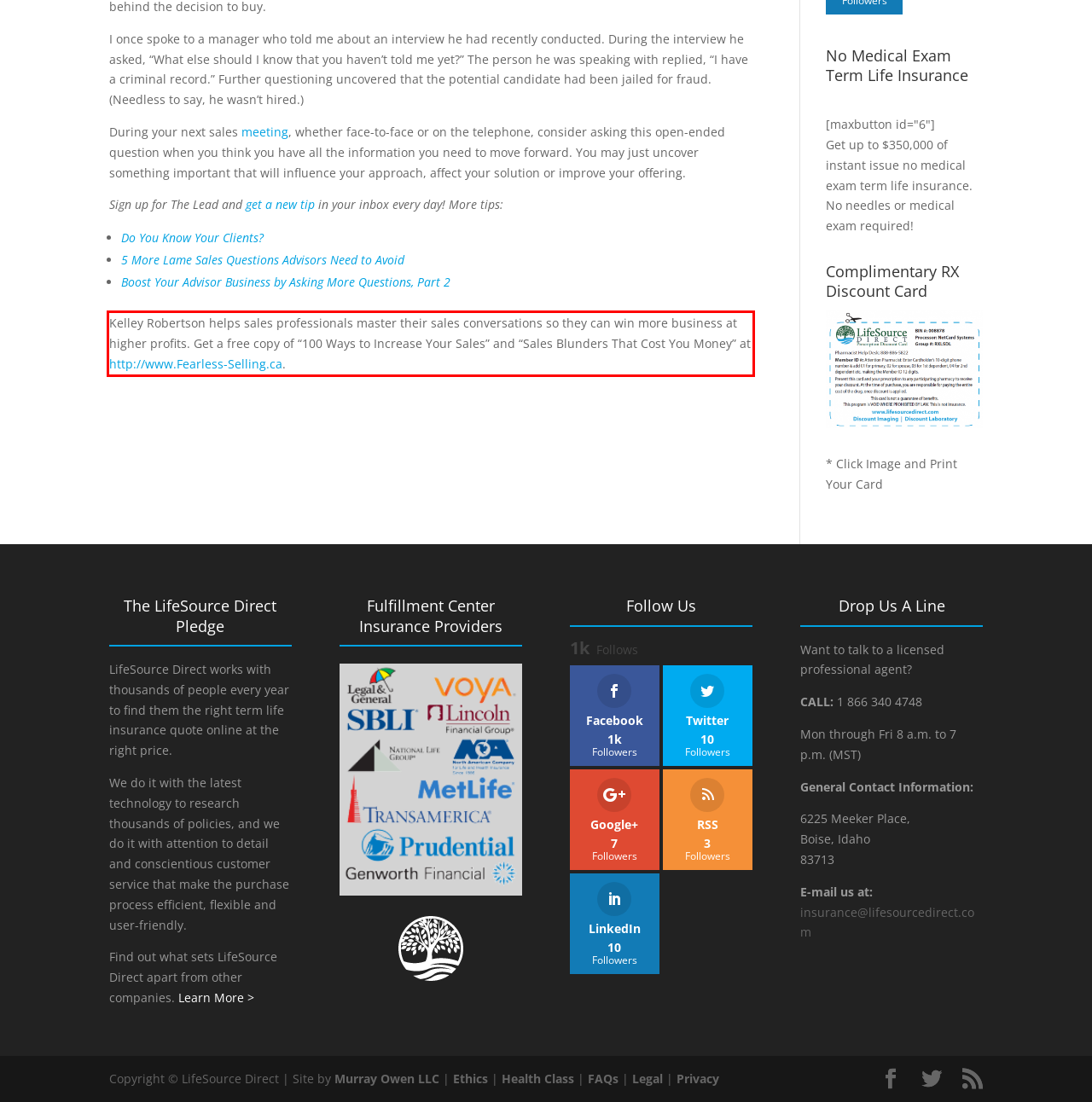Please perform OCR on the text content within the red bounding box that is highlighted in the provided webpage screenshot.

Kelley Robertson helps sales professionals master their sales conversations so they can win more business at higher profits. Get a free copy of “100 Ways to Increase Your Sales” and “Sales Blunders That Cost You Money” at http://www.Fearless-Selling.ca.